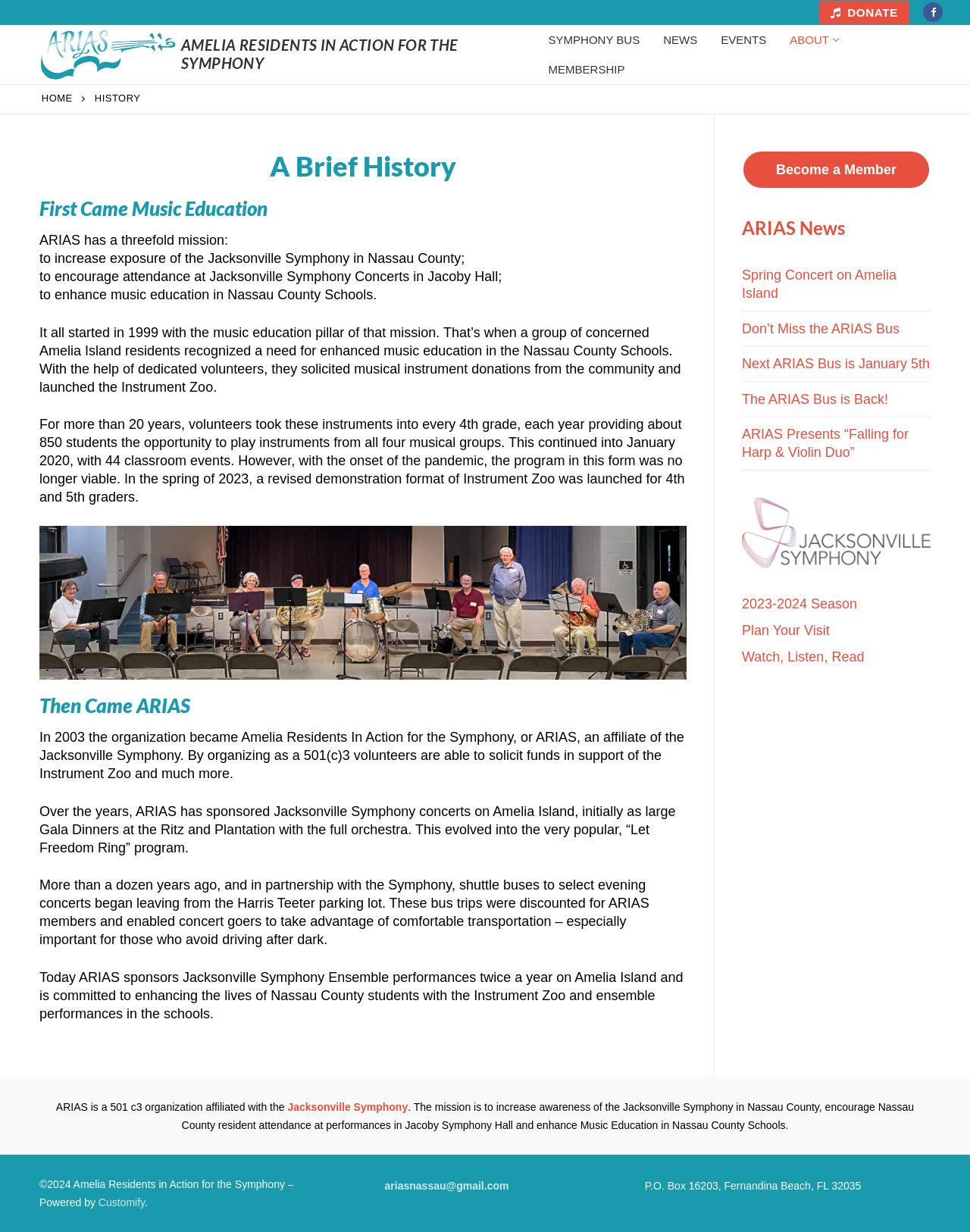Reply to the question with a single word or phrase:
How many links are there in the top navigation bar?

7